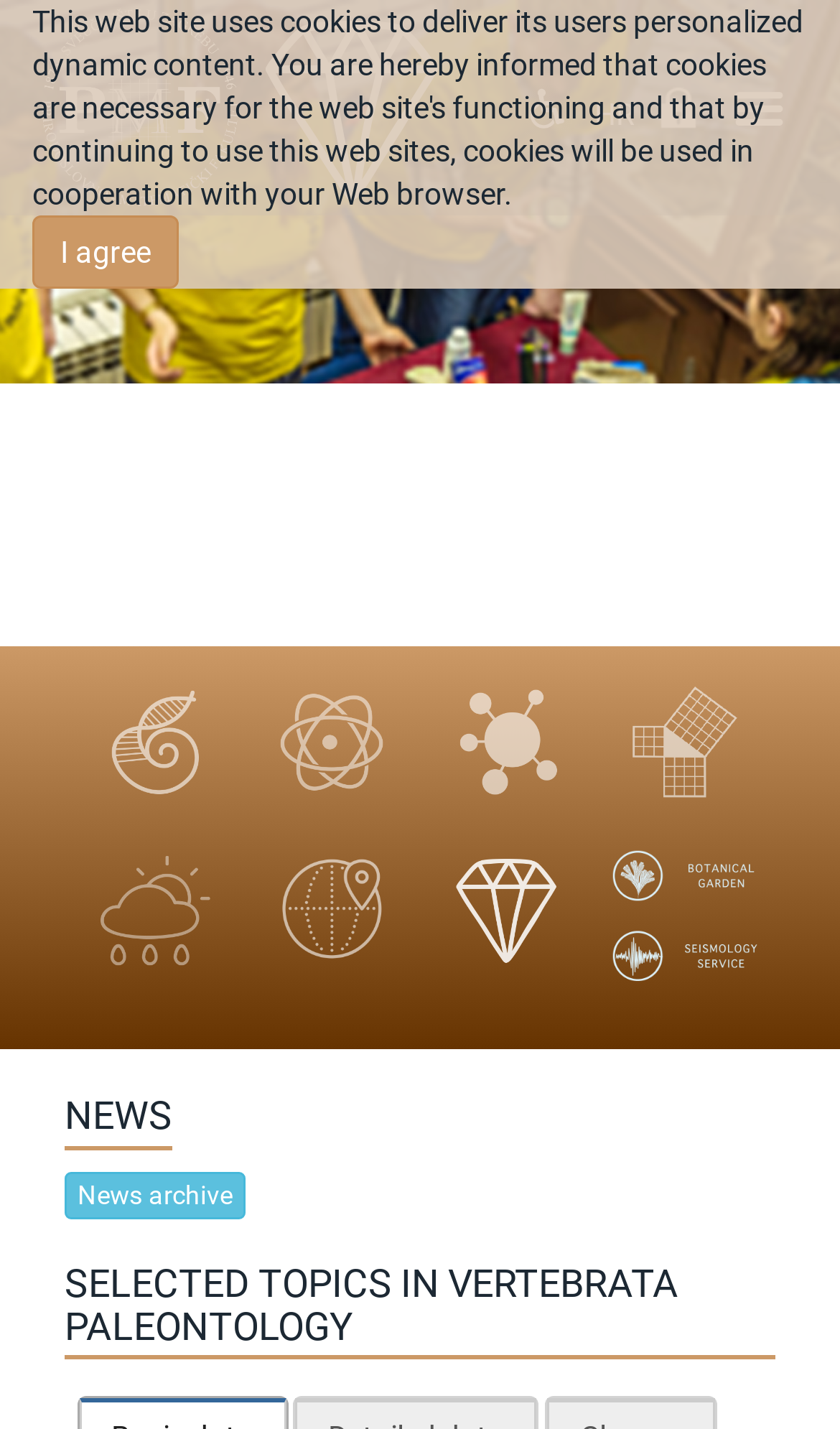How many image icons are there in the top section of the webpage?
Refer to the image and answer the question using a single word or phrase.

4